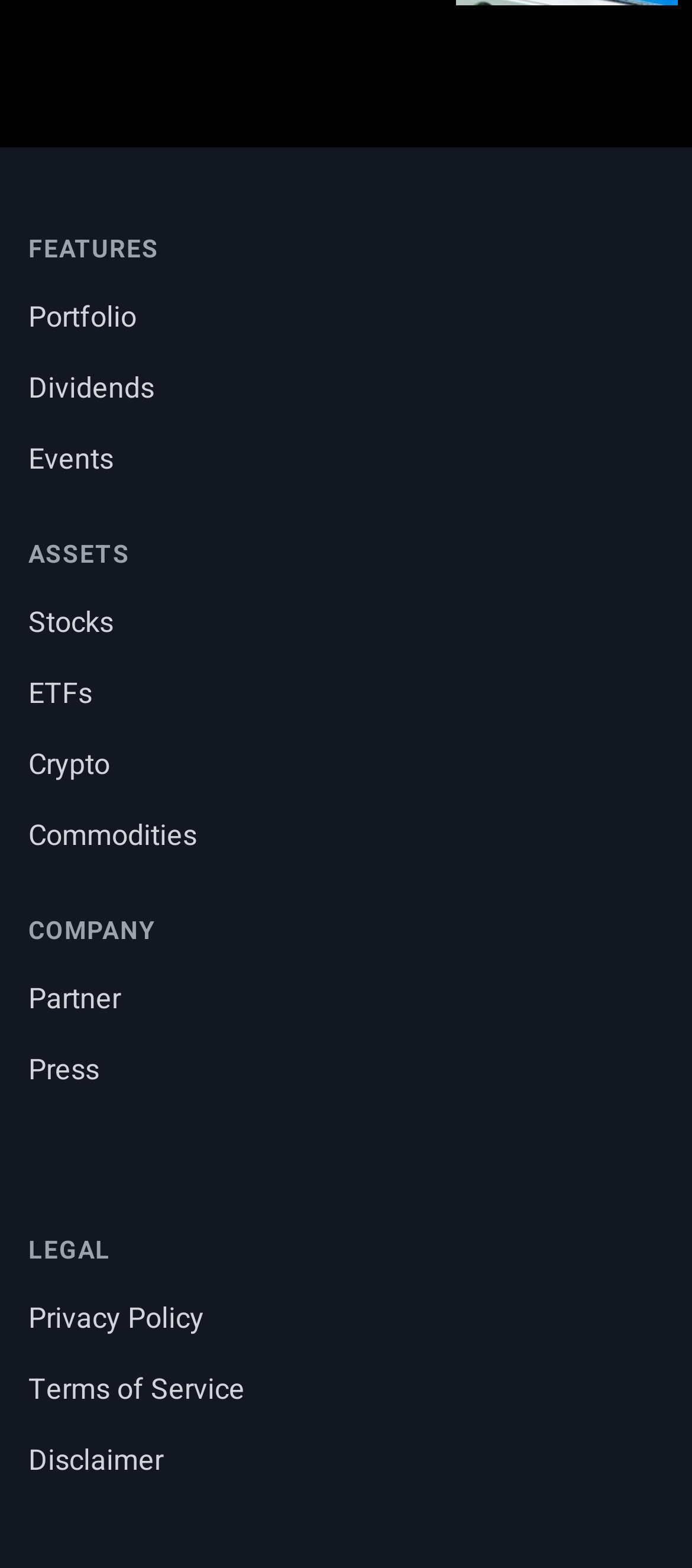Please identify the bounding box coordinates of the element's region that needs to be clicked to fulfill the following instruction: "Check company partners". The bounding box coordinates should consist of four float numbers between 0 and 1, i.e., [left, top, right, bottom].

[0.041, 0.624, 0.174, 0.651]